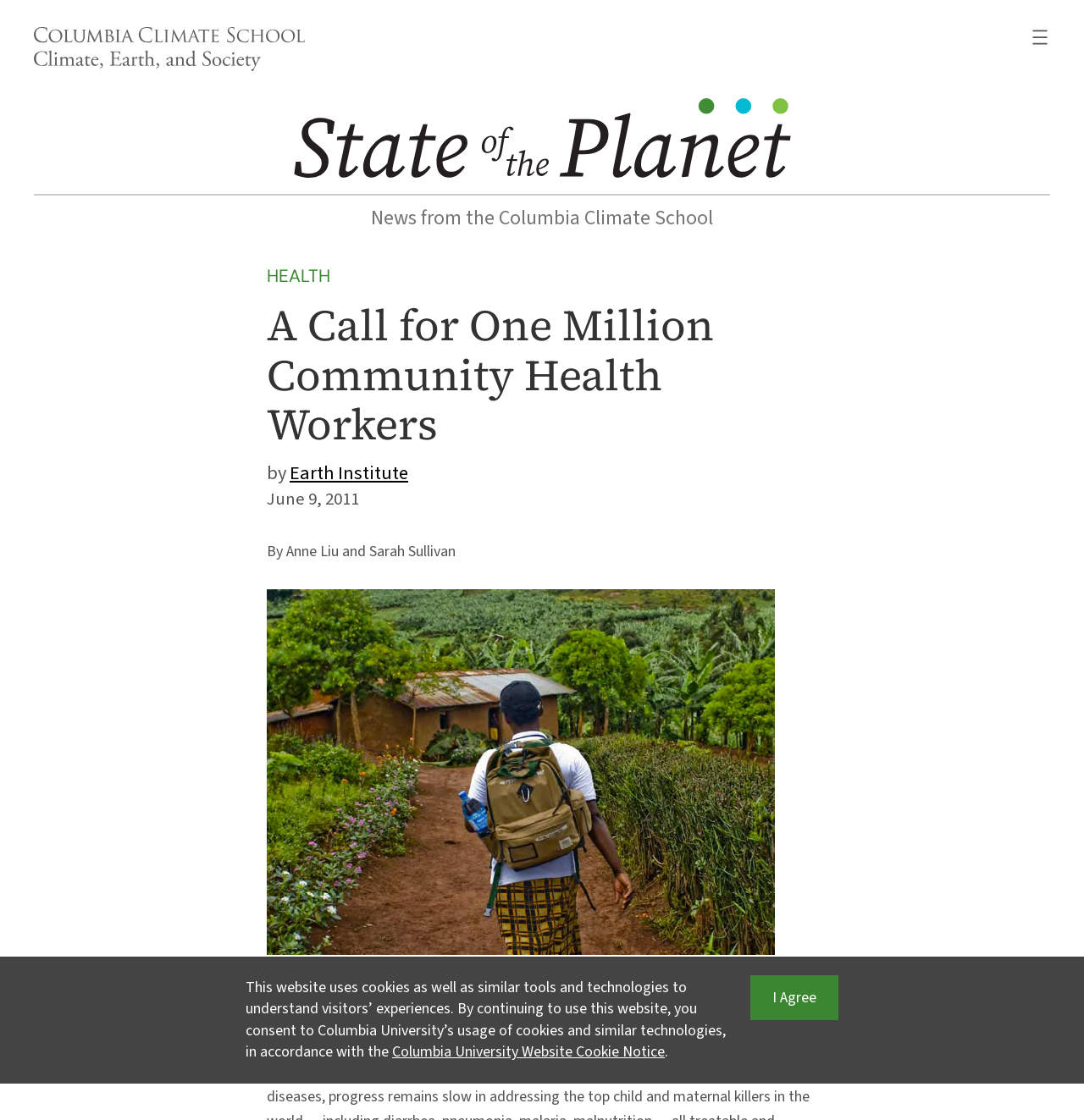Determine the bounding box coordinates of the region to click in order to accomplish the following instruction: "go back". Provide the coordinates as four float numbers between 0 and 1, specifically [left, top, right, bottom].

None